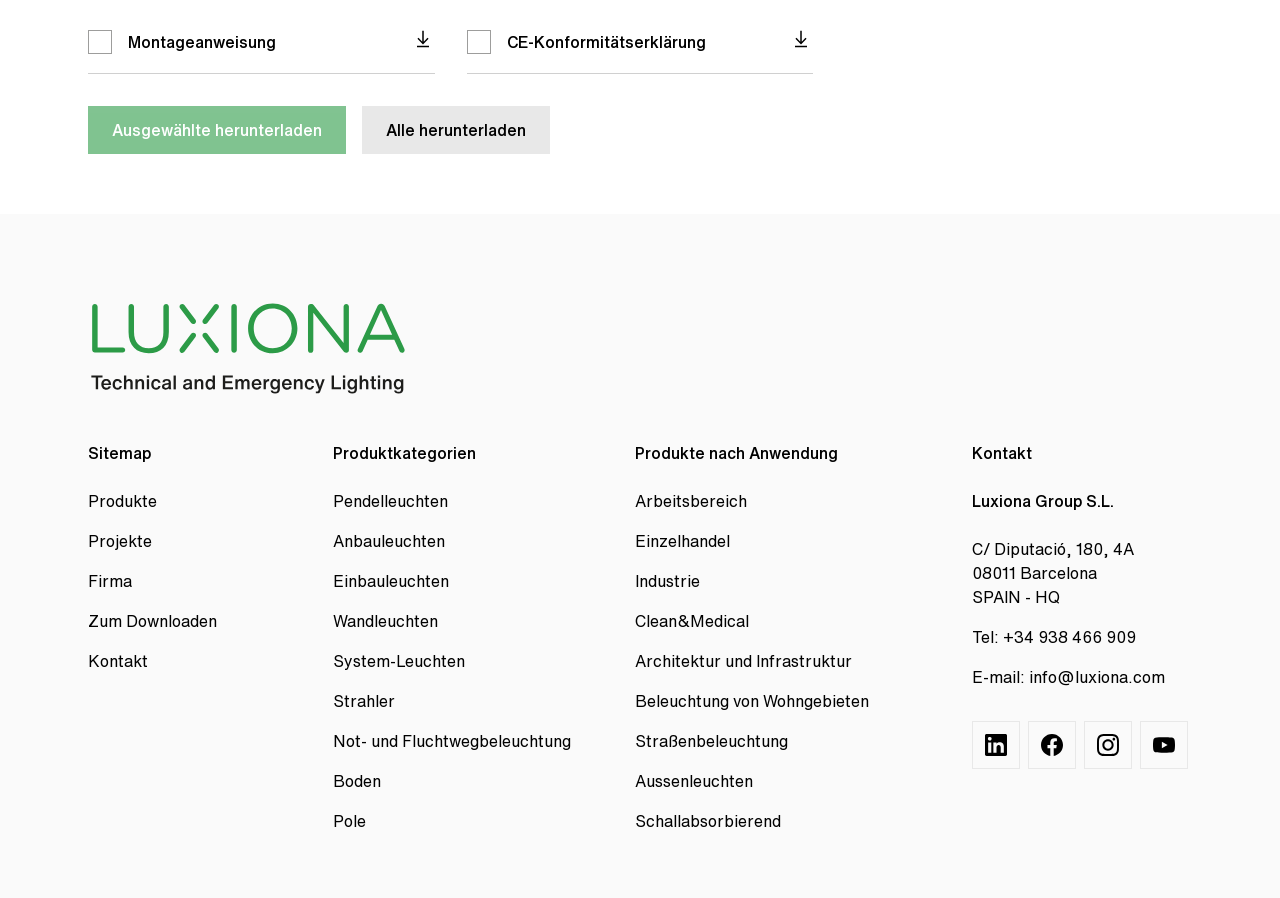Using the webpage screenshot and the element description Arbeitsbereich, determine the bounding box coordinates. Specify the coordinates in the format (top-left x, top-left y, bottom-right x, bottom-right y) with values ranging from 0 to 1.

[0.496, 0.545, 0.584, 0.572]